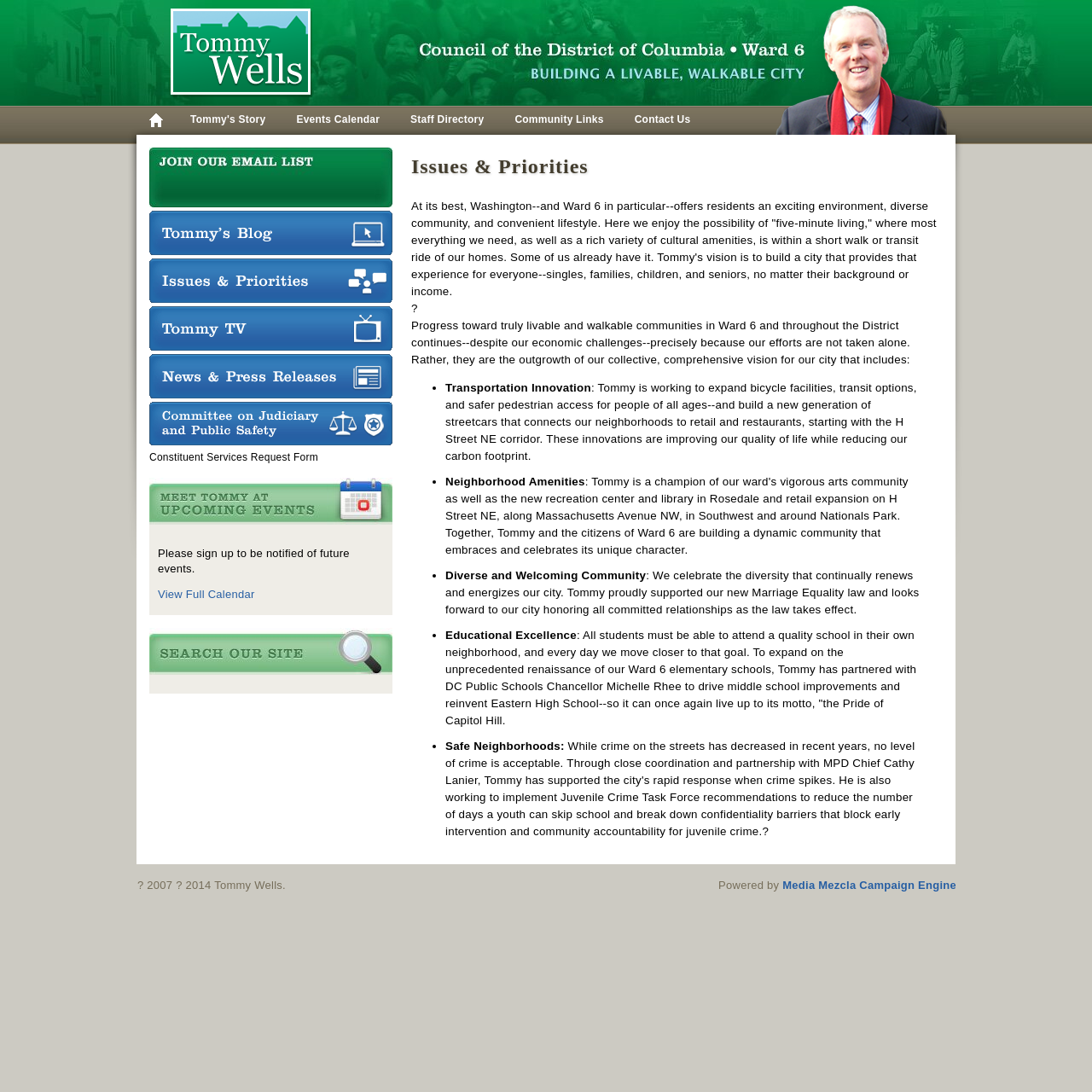Present a detailed account of what is displayed on the webpage.

The webpage is about Tommy Wells, a council member representing Ward 6 in the District of Columbia. At the top, there is a navigation menu with links to various sections, including "Home", "Tommy's Story", "Events Calendar", "Staff Directory", "Community Links", and "Contact Us". Below this menu, there are two columns of content. 

On the left side, there are links to "Tommy's Blog", "Issues & Priorities", "Tommy TV", "News & Press Releases", and "Committee on Judiciary and Public Safety". Below these links, there is a heading "Upcoming Events" followed by a brief description and a link to "View Full Calendar". Further down, there is a search bar with a heading "Search Our Site".

On the right side, there is a heading "Issues & Priorities" followed by a lengthy paragraph describing Tommy's vision for the city, focusing on creating a livable and walkable community for all residents. Below this, there are four bullet points highlighting key areas of focus, including "Transportation Innovation", "Neighborhood Amenities", "Diverse and Welcoming Community", and "Educational Excellence". Each bullet point is accompanied by a brief description of Tommy's work in that area.

At the bottom of the page, there is a copyright notice with the years 2007 and 2014, followed by a link to "Media Mezcla Campaign Engine", which is likely the platform powering the website.